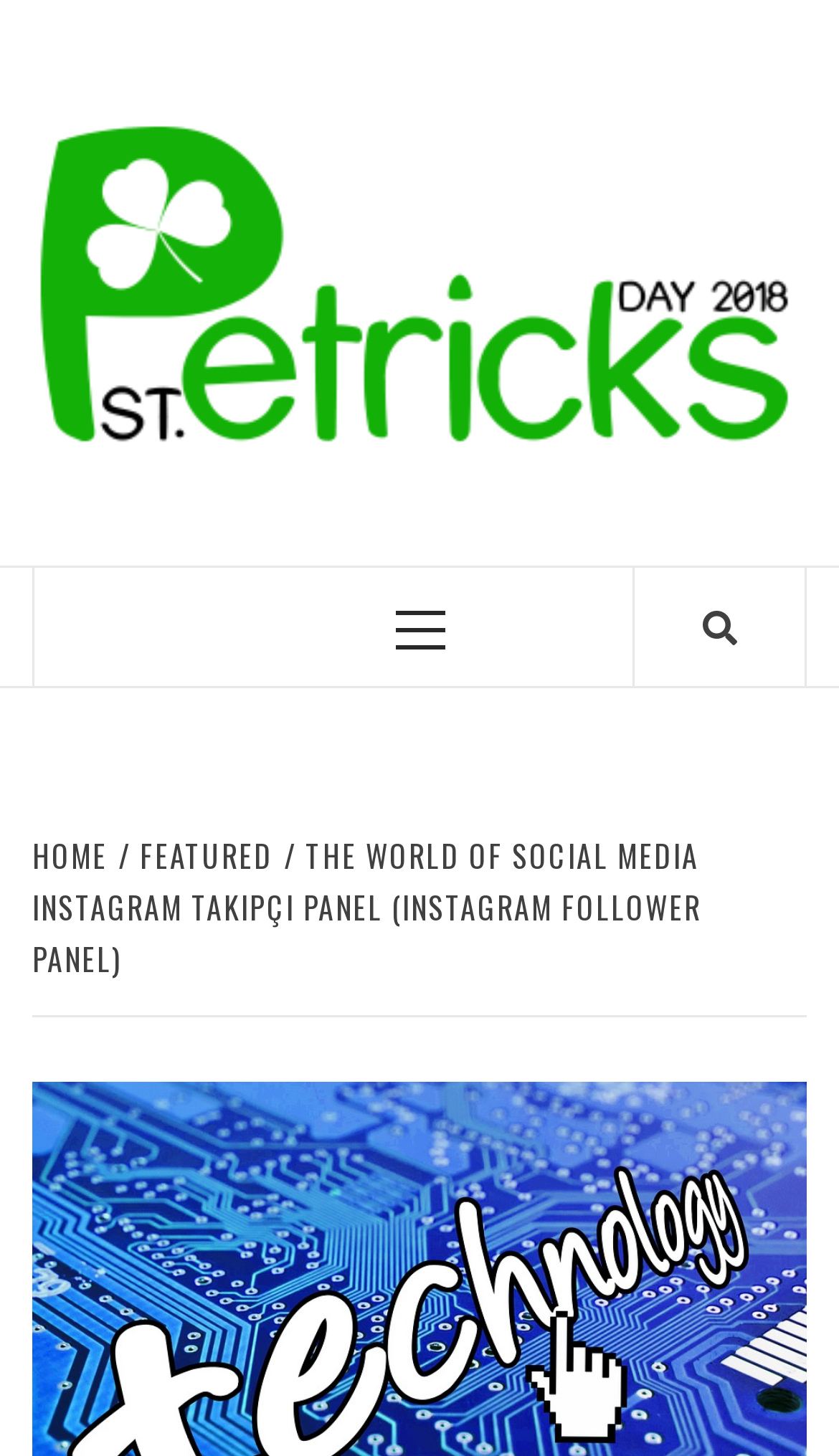Extract the bounding box coordinates for the UI element described as: "Featured".

[0.141, 0.572, 0.338, 0.603]